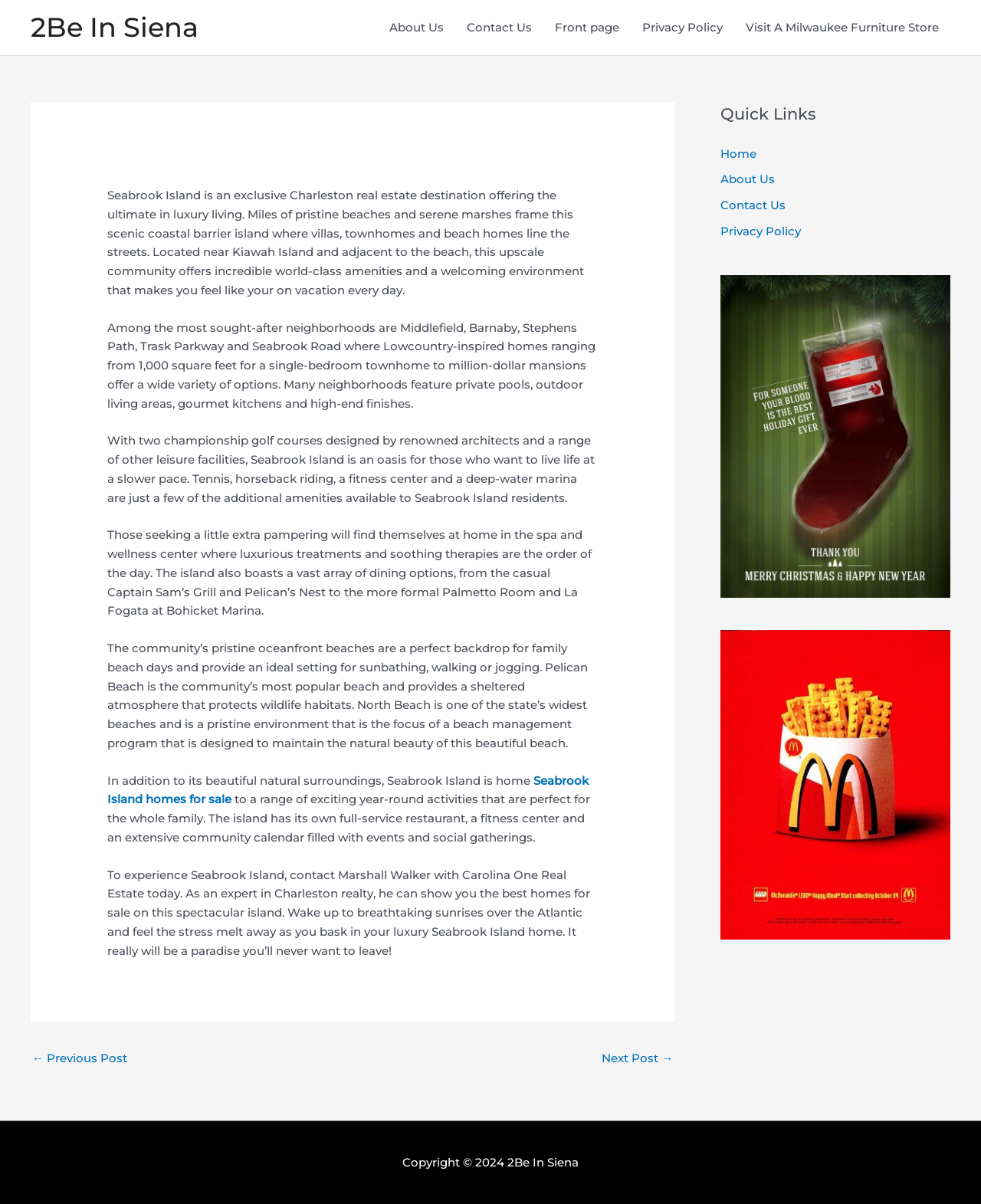Locate the bounding box coordinates of the region to be clicked to comply with the following instruction: "Click on Contact Us". The coordinates must be four float numbers between 0 and 1, in the form [left, top, right, bottom].

[0.464, 0.0, 0.554, 0.046]